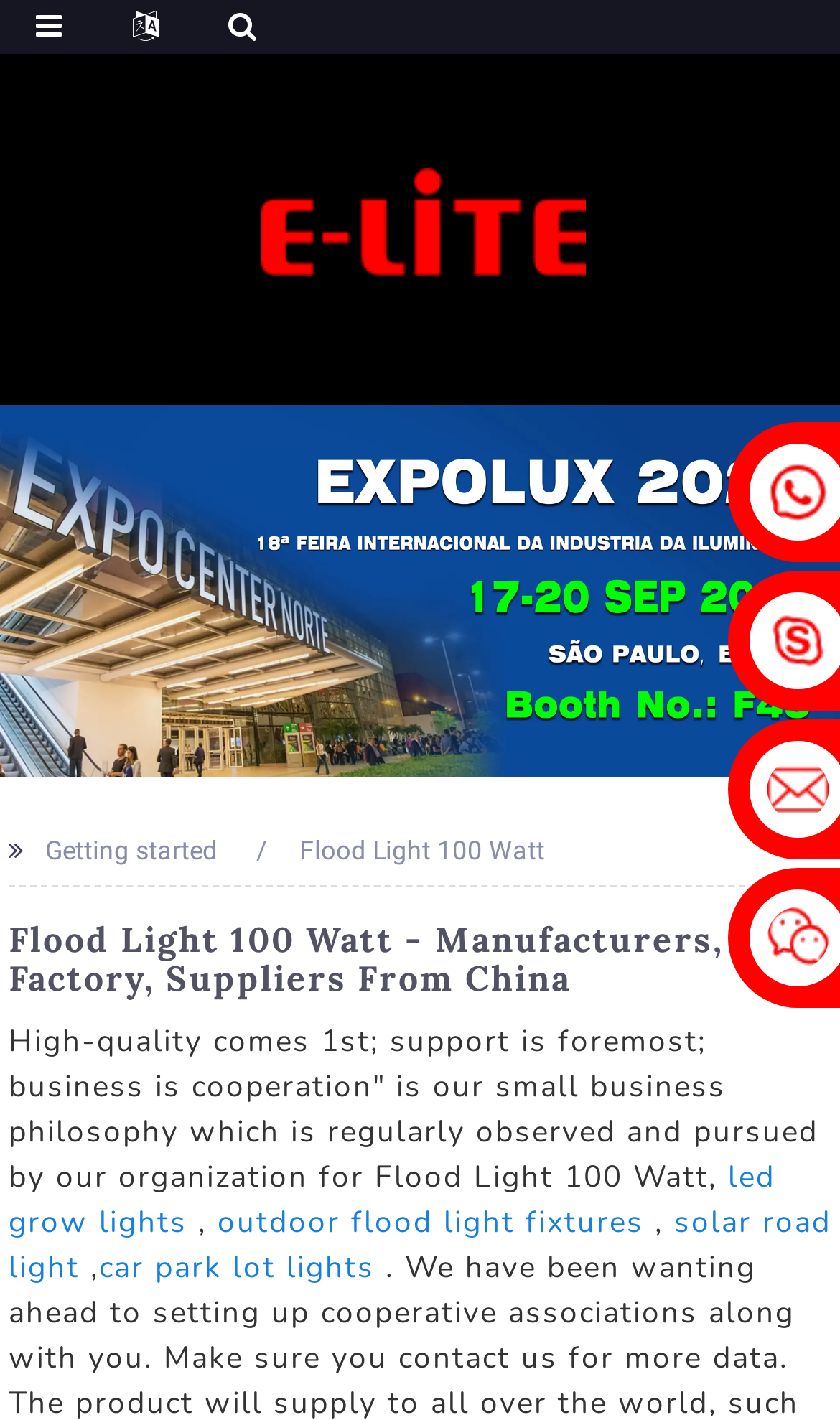Determine the bounding box coordinates for the area you should click to complete the following instruction: "Learn about Flood Light 100 Watt".

[0.356, 0.589, 0.648, 0.61]